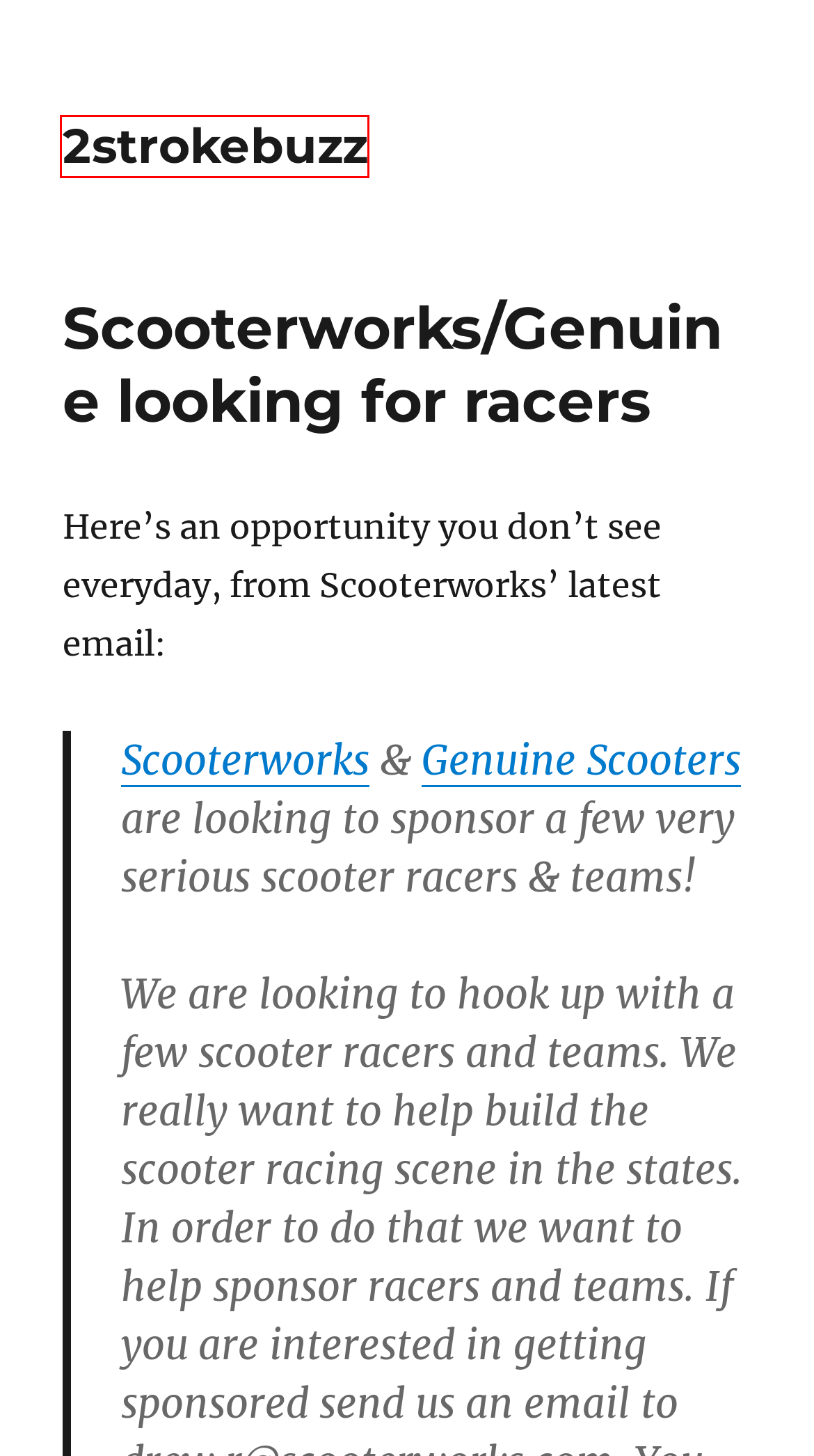Consider the screenshot of a webpage with a red bounding box and select the webpage description that best describes the new page that appears after clicking the element inside the red box. Here are the candidates:
A. Racing – 2strokebuzz
B. Advertise on 2SB – 2strokebuzz
C. 2strokebuzz – When scooter news breaks, we put it under a tarp in the garage.
D. MSF’s Rider Perception tests – 2strokebuzz
E. Dealers – 2strokebuzz
F. Genuine (LML/PGO) – 2strokebuzz
G. Merchandise – 2strokebuzz
H. Archives – 2strokebuzz

C